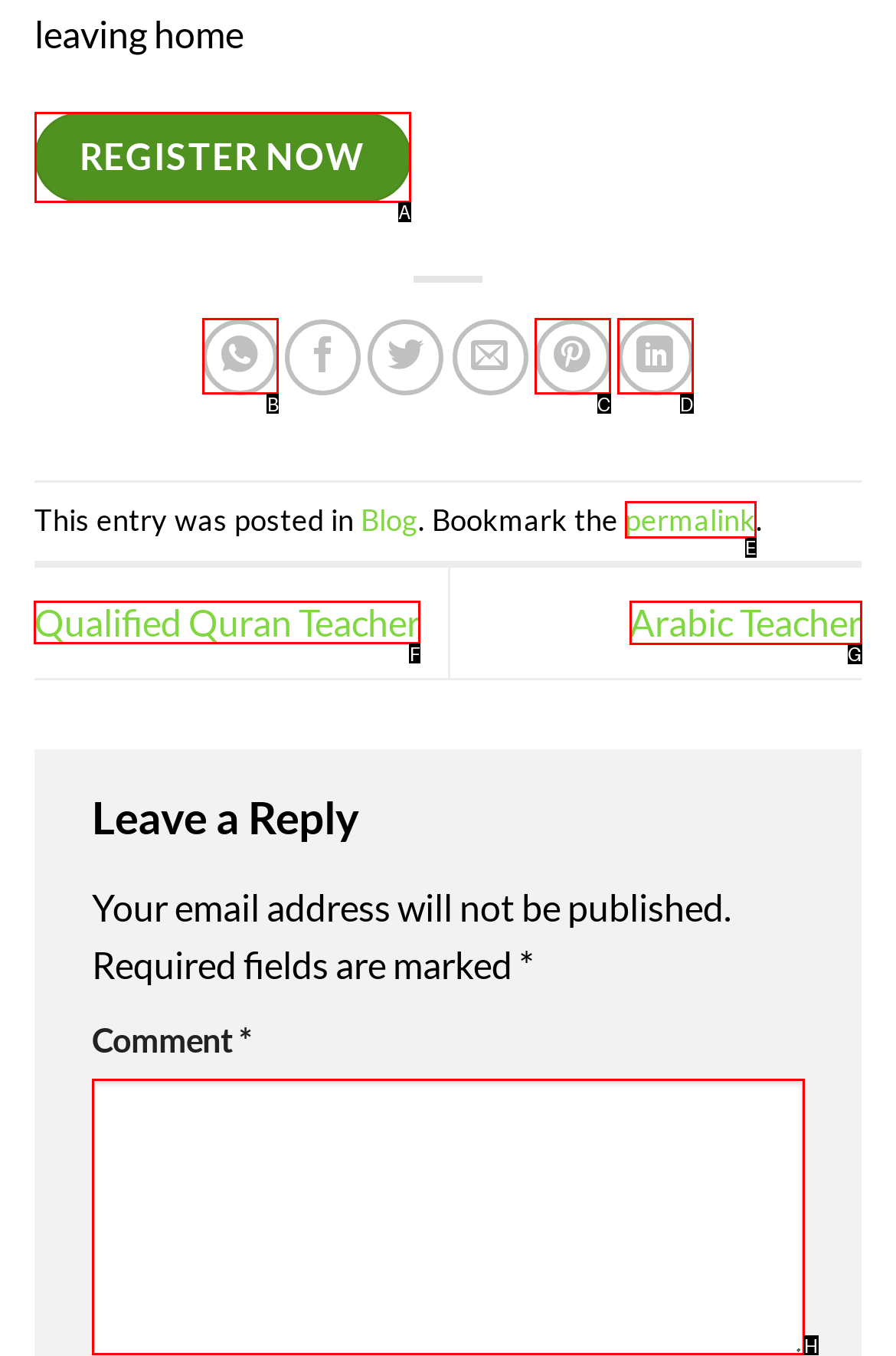Select the HTML element to finish the task: Click on Qualified Quran Teacher Reply with the letter of the correct option.

F